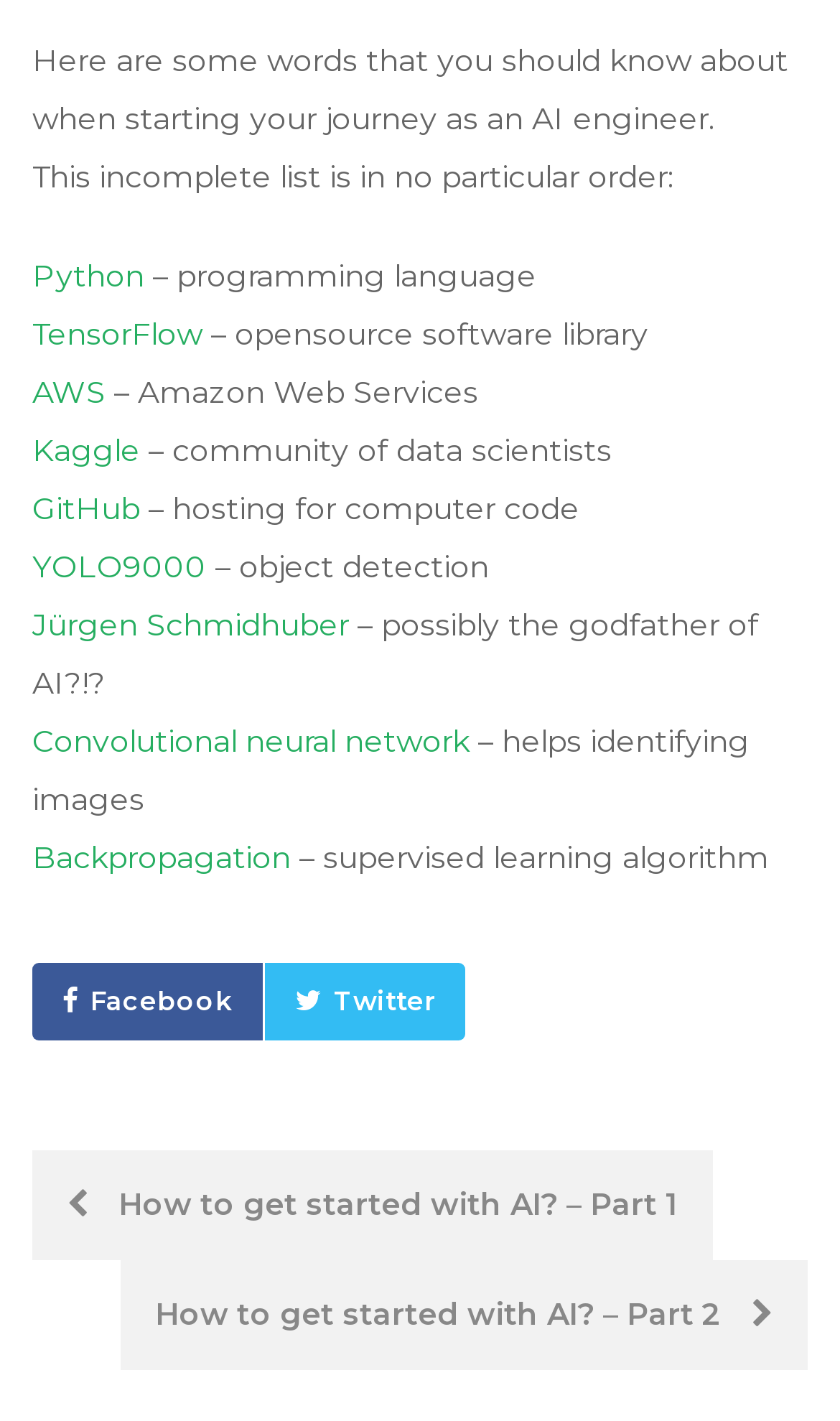What is the title of the previous post?
Use the screenshot to answer the question with a single word or phrase.

How to get started with AI? – Part 1